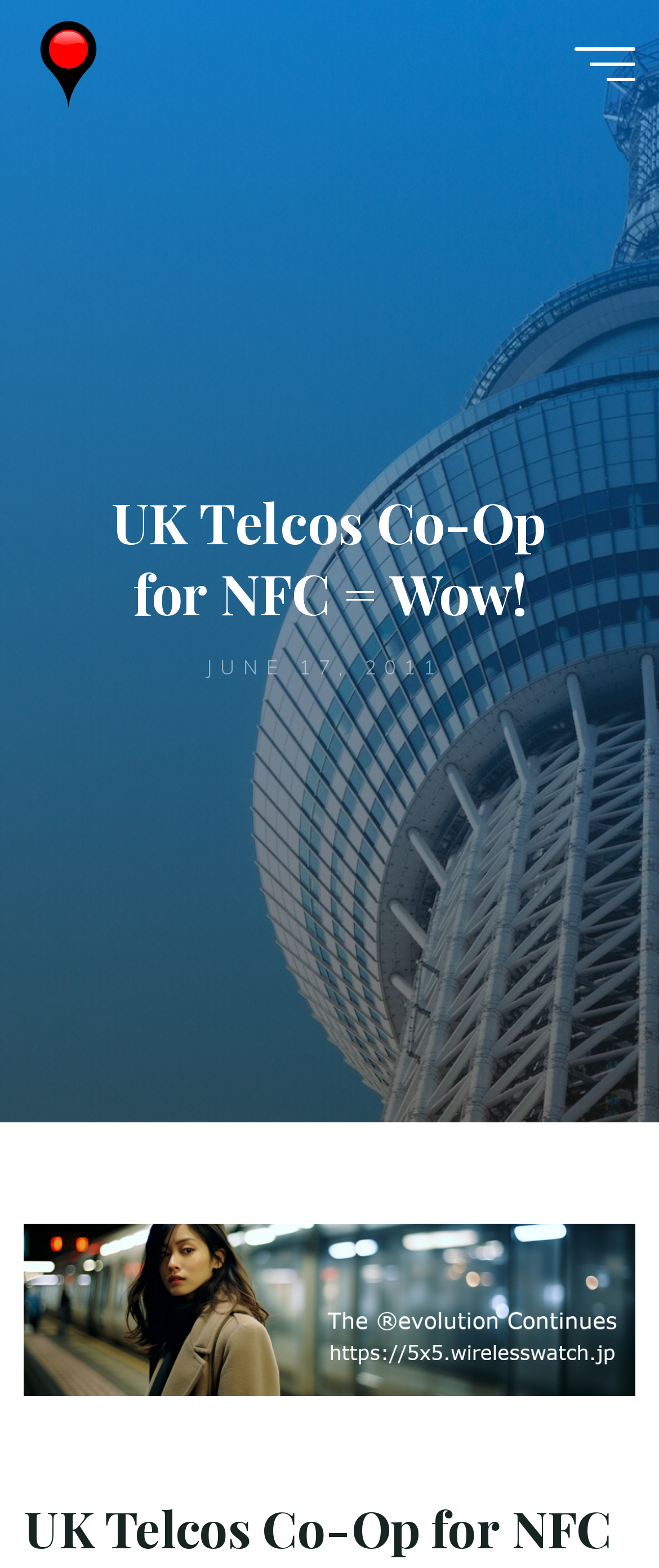Describe all the significant parts and information present on the webpage.

The webpage appears to be a blog post or article titled "UK Telcos Co-Op for NFC = Wow!" from Wireless Watch Japan. At the top left corner, there is a link and an image, both labeled "Wireless Watch Japan", which likely serve as a logo or navigation element. 

To the right of the logo, there is another link with the same label, "Wireless Watch Japan". Below these elements, there is a main title "UK Telcos Co-Op for NFC = Wow!" in a prominent position, taking up a significant portion of the width. 

On the top right corner, there is a button labeled "Main menu", which suggests that the webpage has a menu system. Below the main title, there is a timestamp "JUNE 17, 2011" indicating the publication date of the article. 

The main content of the webpage is not explicitly described in the accessibility tree, but it is likely to be a blog post or article related to the title, given the presence of a timestamp. At the bottom of the page, there is a button labeled "Back to Top", which allows users to quickly navigate to the top of the page.